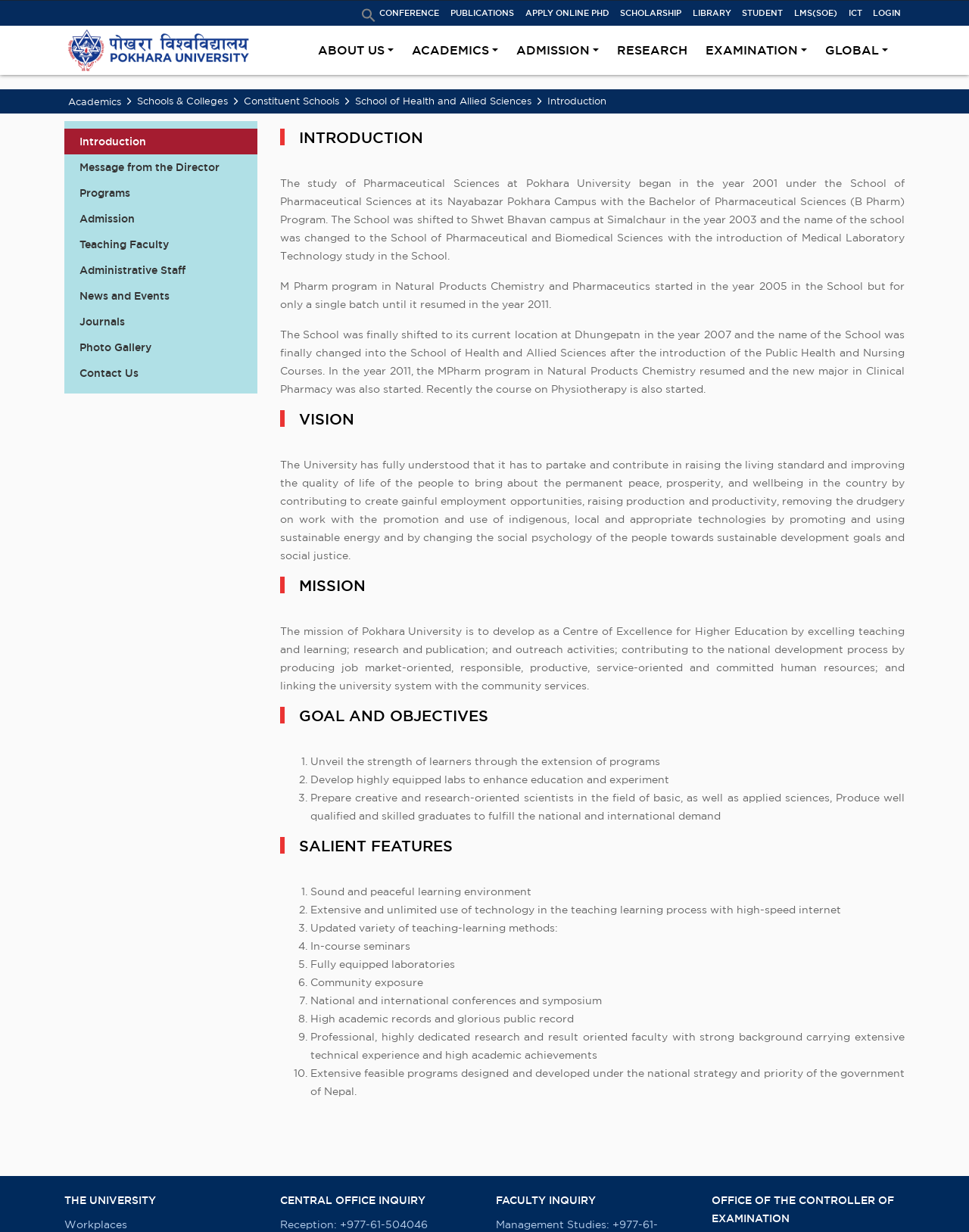Identify the bounding box coordinates for the UI element described as follows: Contact Us. Use the format (top-left x, top-left y, bottom-right x, bottom-right y) and ensure all values are floating point numbers between 0 and 1.

[0.066, 0.292, 0.266, 0.313]